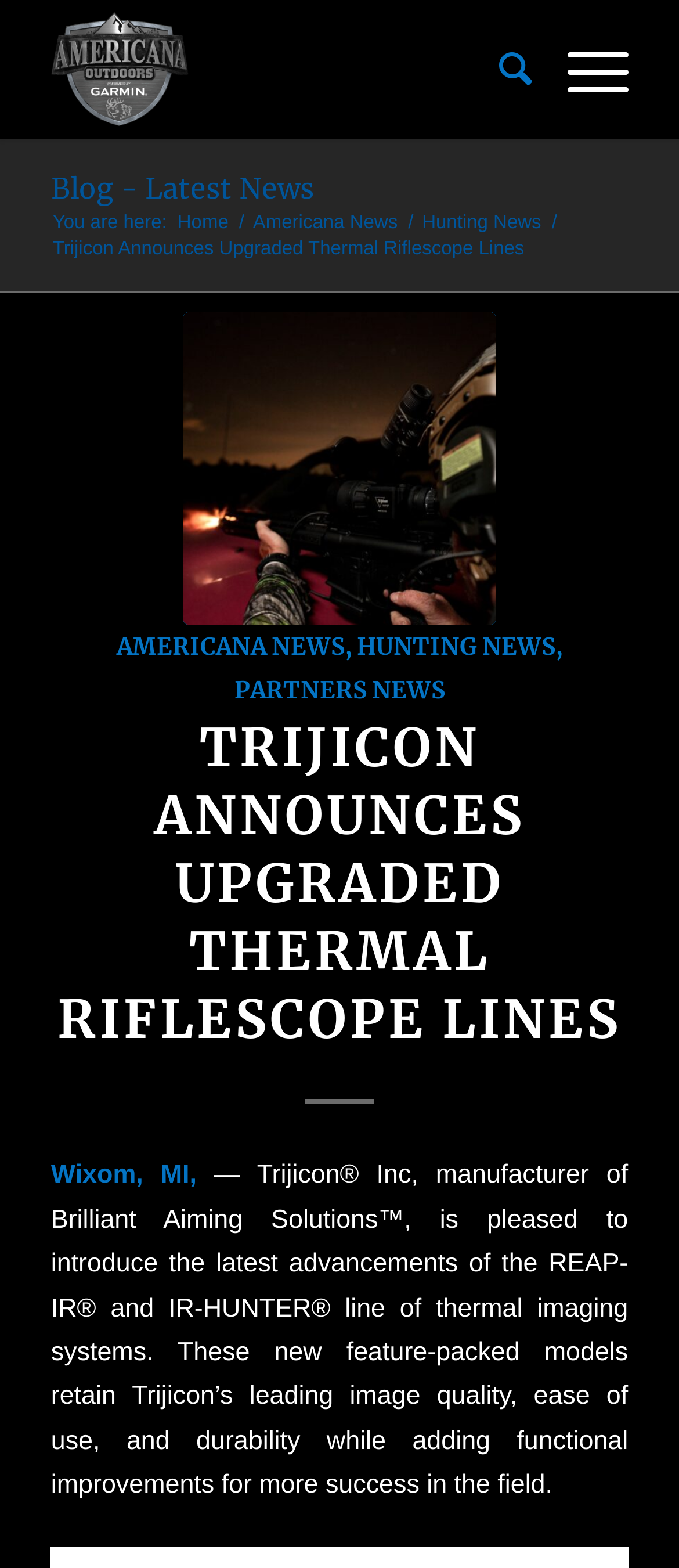Pinpoint the bounding box coordinates of the clickable element needed to complete the instruction: "Go to 'Home' page". The coordinates should be provided as four float numbers between 0 and 1: [left, top, right, bottom].

[0.254, 0.134, 0.344, 0.151]